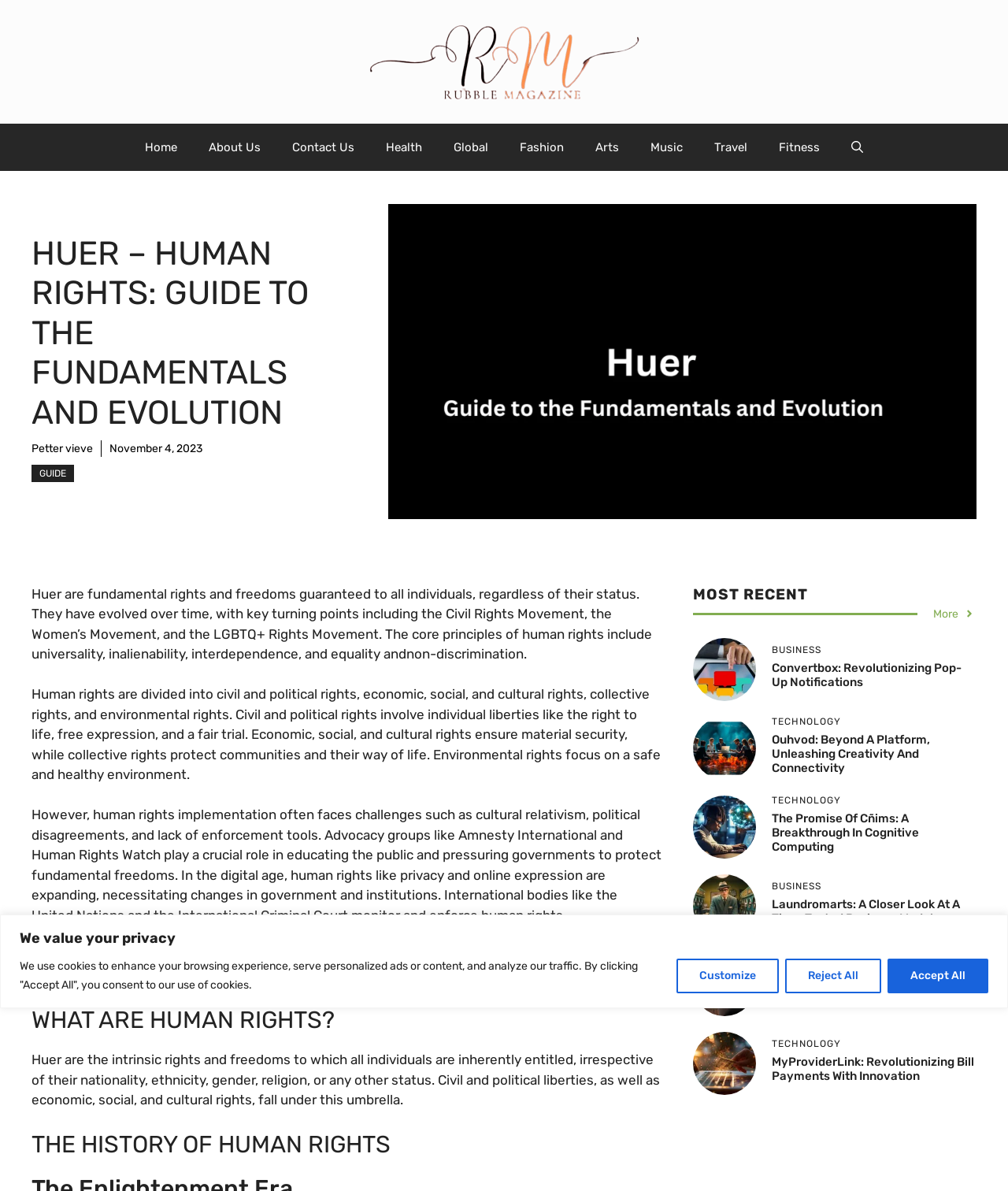Generate a thorough explanation of the webpage's elements.

This webpage is about human rights, with a focus on their historical development and importance in creating a fair society. At the top, there is a banner with a link to "Rubblemagazine" and an image of the magazine's logo. Below the banner, there is a navigation menu with links to various sections of the website, including "Home", "About Us", "Contact Us", and several categories like "Health", "Global", and "Fashion".

The main content of the page is divided into several sections. The first section has a heading "HUER – HUMAN RIGHTS: GUIDE TO THE FUNDAMENTALS AND EVOLUTION" and provides an introduction to human rights, including their definition, types, and importance. There is also an image of a person with a caption explaining the concept of human rights.

The next section is titled "WHAT ARE HUMAN RIGHTS?" and provides a detailed explanation of human rights, including their history and different types. This section is followed by "THE HISTORY OF HUMAN RIGHTS", which discusses the evolution of human rights over time.

Below these sections, there are several articles or news stories, each with a heading and a brief summary. These articles are categorized into sections like "MOST RECENT", "BUSINESS", "TECHNOLOGY", and "GAME". Each article has an image and a link to read more.

At the bottom of the page, there is a cookie consent notification with buttons to accept or reject cookies.